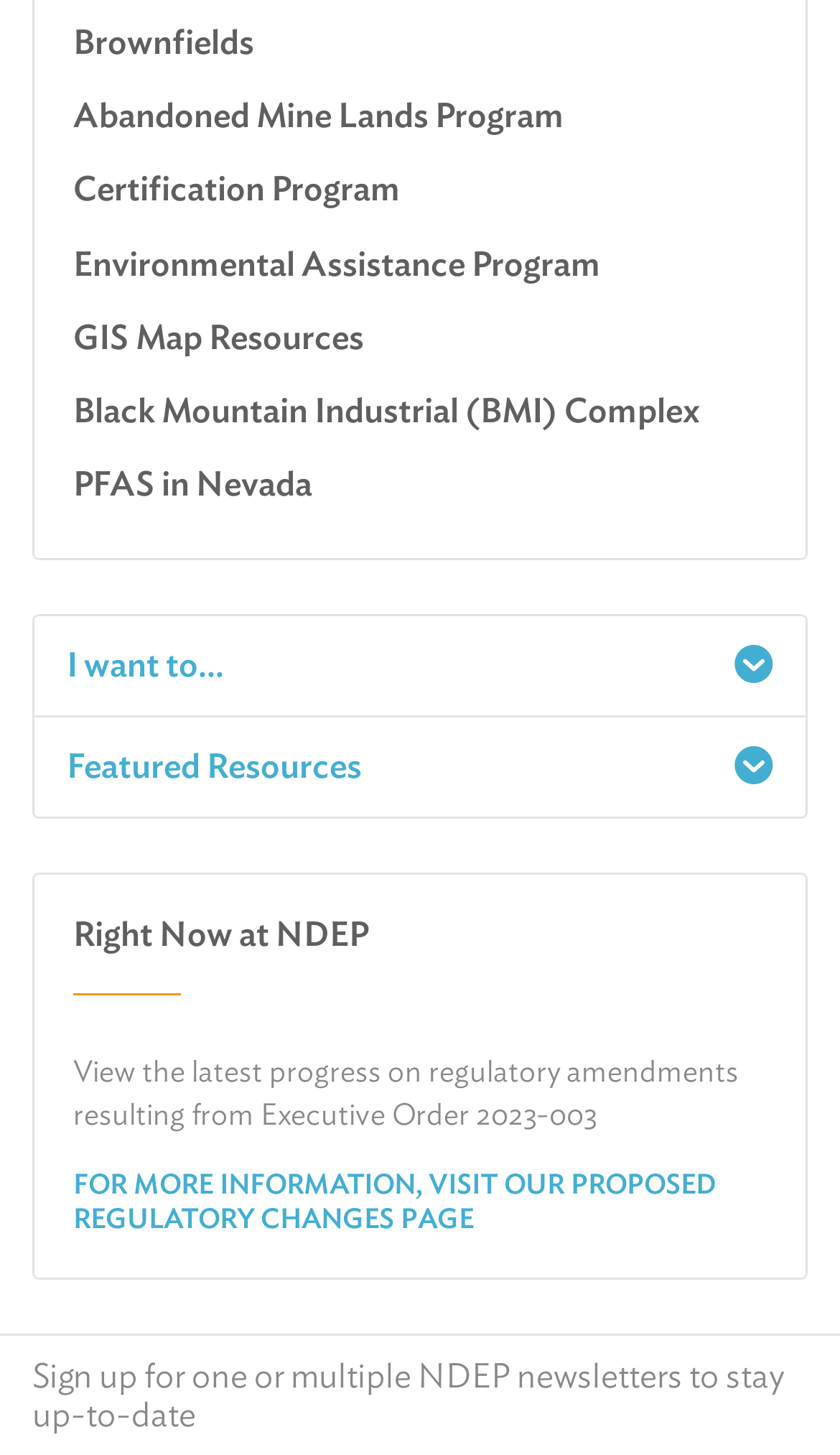Find the bounding box coordinates of the clickable area required to complete the following action: "Report a Spill".

[0.156, 0.514, 0.359, 0.538]